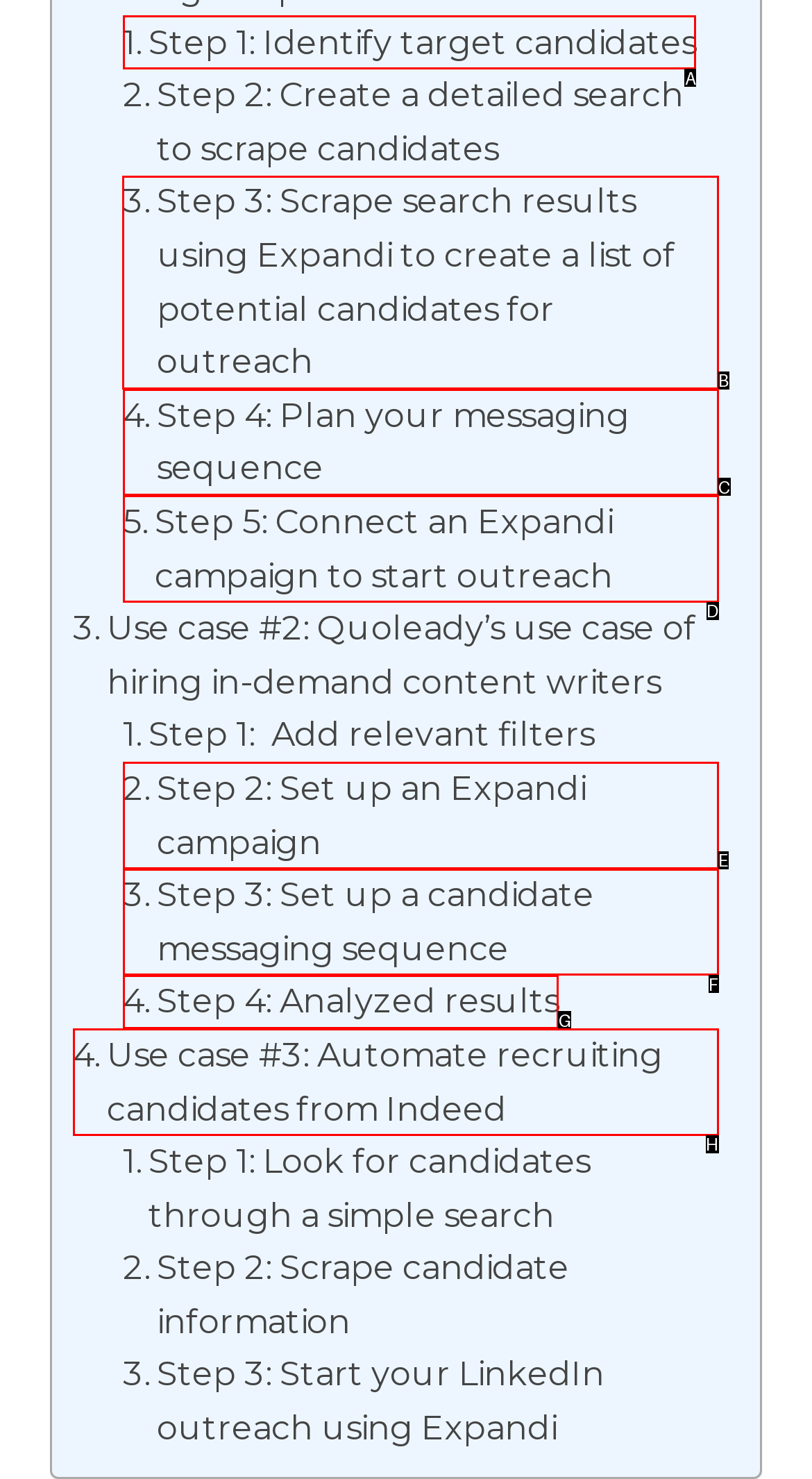Determine which element should be clicked for this task: Click on Step 3: Scrape search results using Expandi to create a list of potential candidates for outreach
Answer with the letter of the selected option.

B